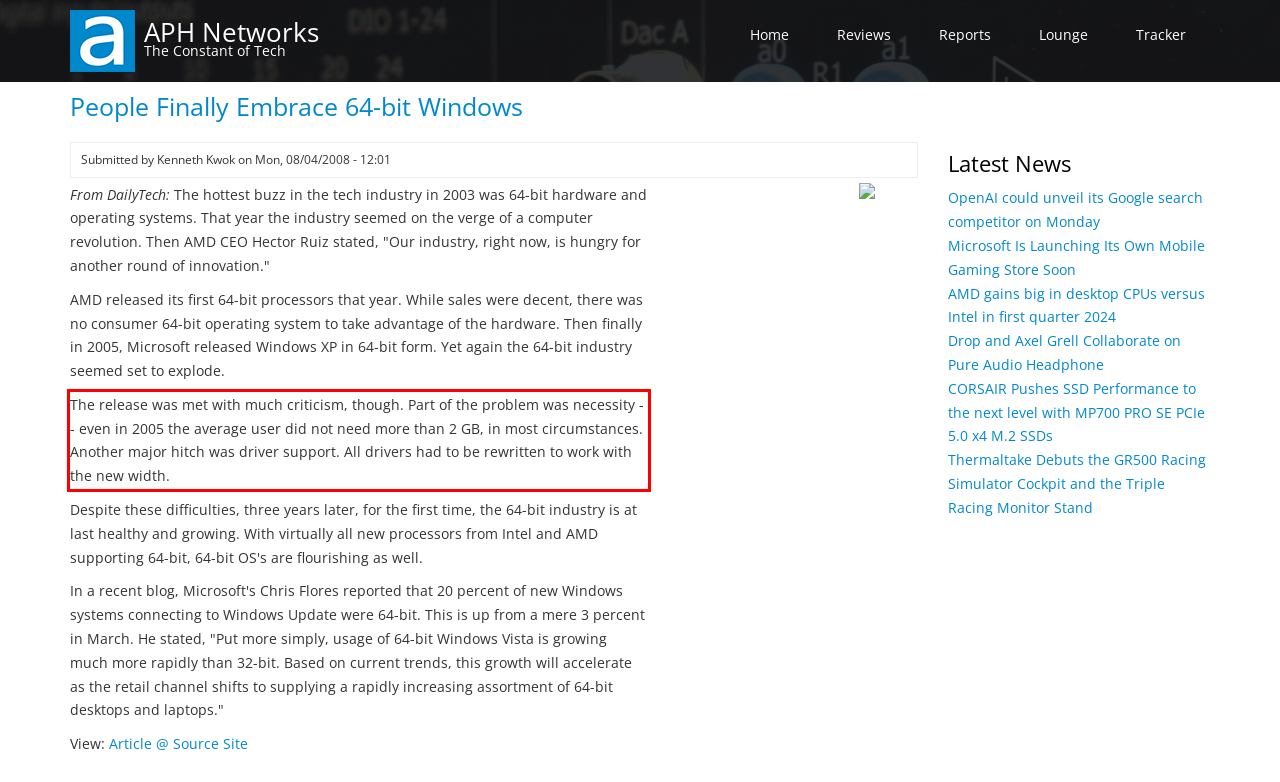Identify the text inside the red bounding box on the provided webpage screenshot by performing OCR.

The release was met with much criticism, though. Part of the problem was necessity -- even in 2005 the average user did not need more than 2 GB, in most circumstances. Another major hitch was driver support. All drivers had to be rewritten to work with the new width.